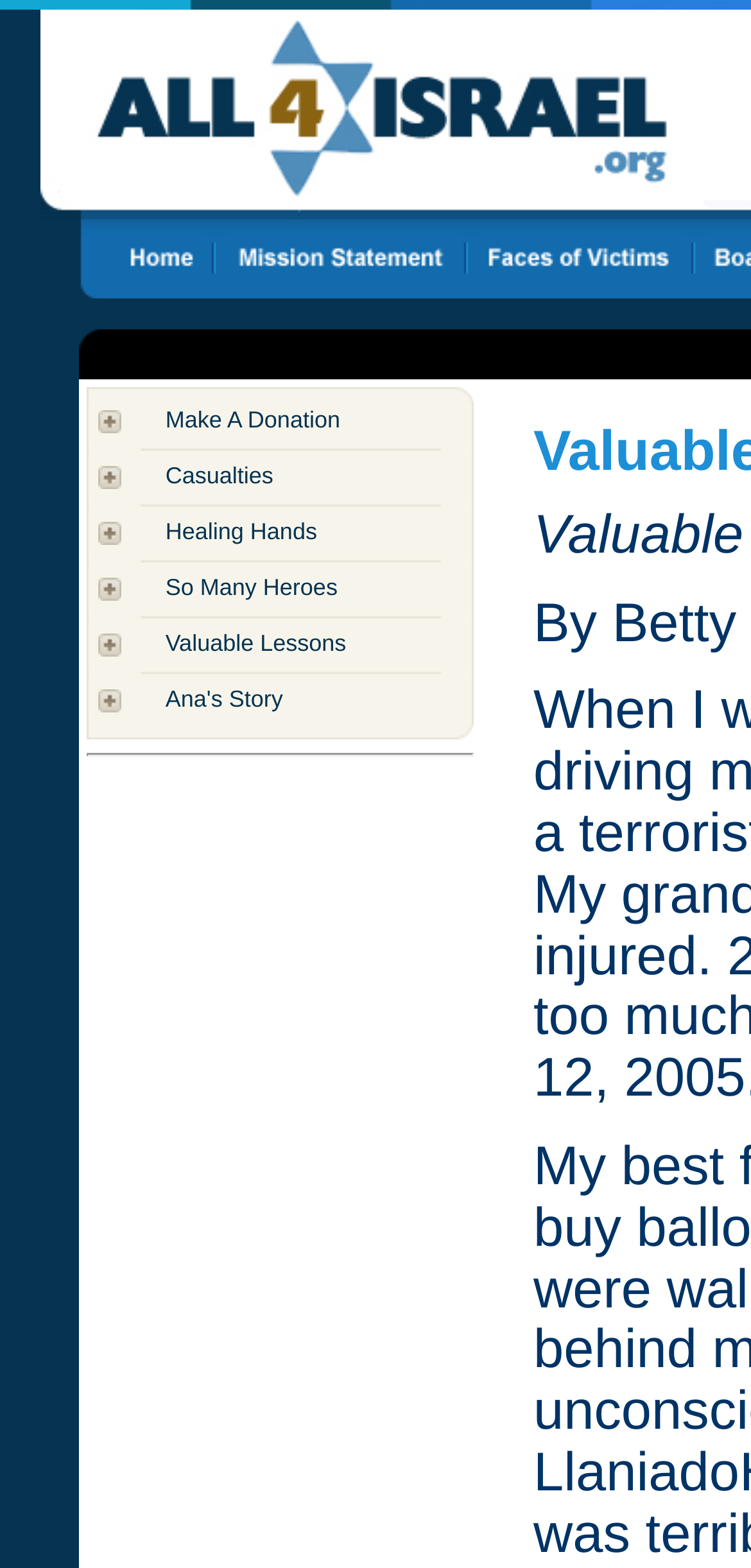Use a single word or phrase to answer the question:
What is the theme of the images in the table?

Heroes and casualties